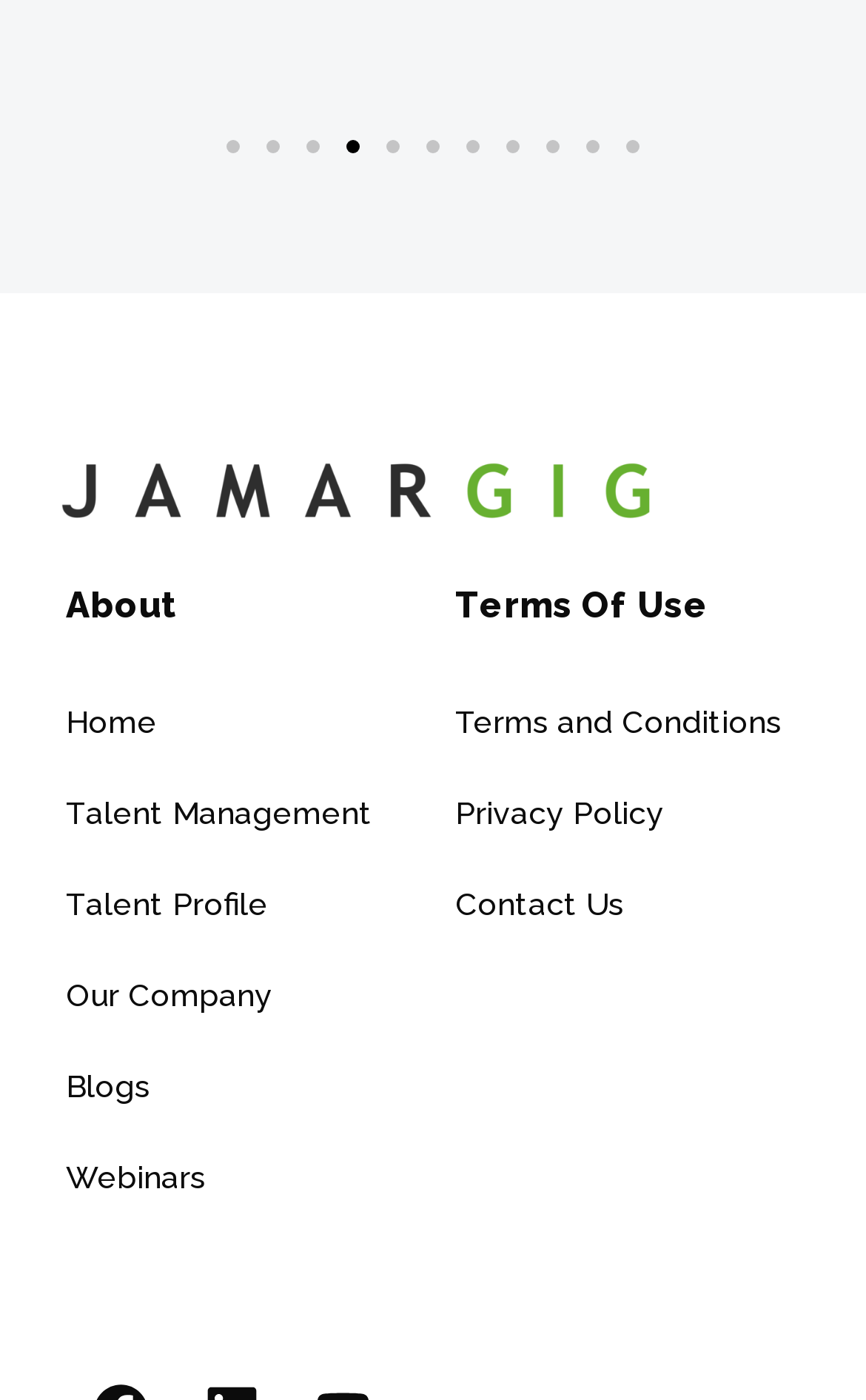Using the webpage screenshot and the element description Menu, determine the bounding box coordinates. Specify the coordinates in the format (top-left x, top-left y, bottom-right x, bottom-right y) with values ranging from 0 to 1.

None